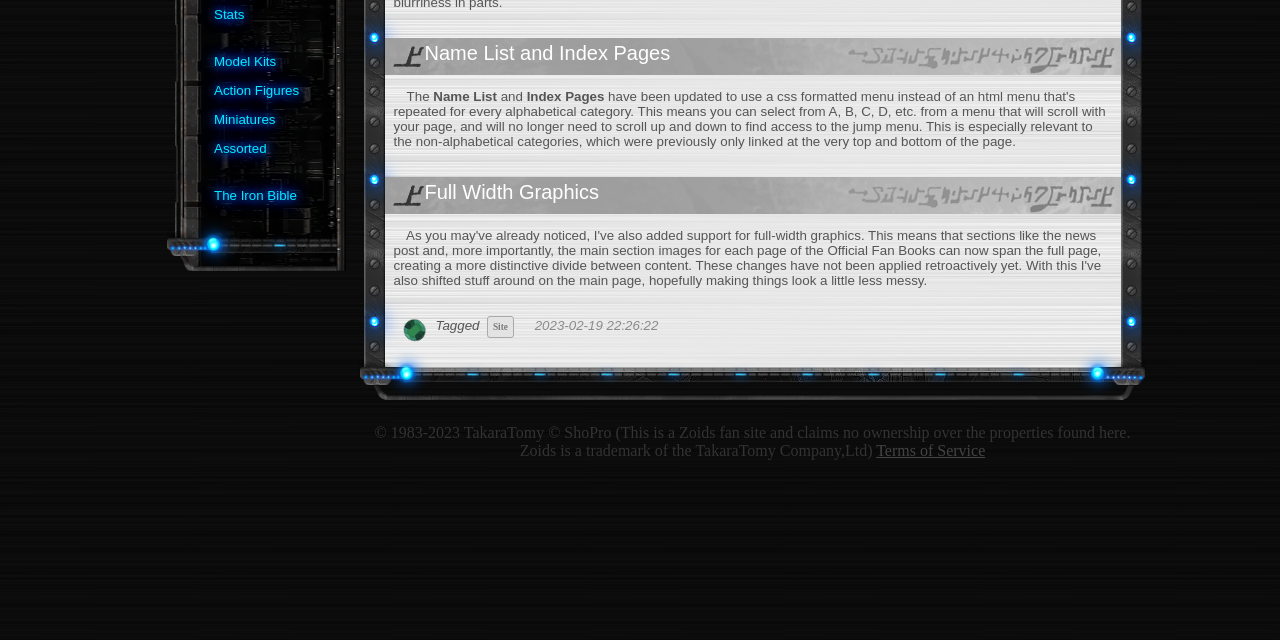Determine the bounding box for the UI element that matches this description: "Assorted".

[0.16, 0.212, 0.259, 0.255]